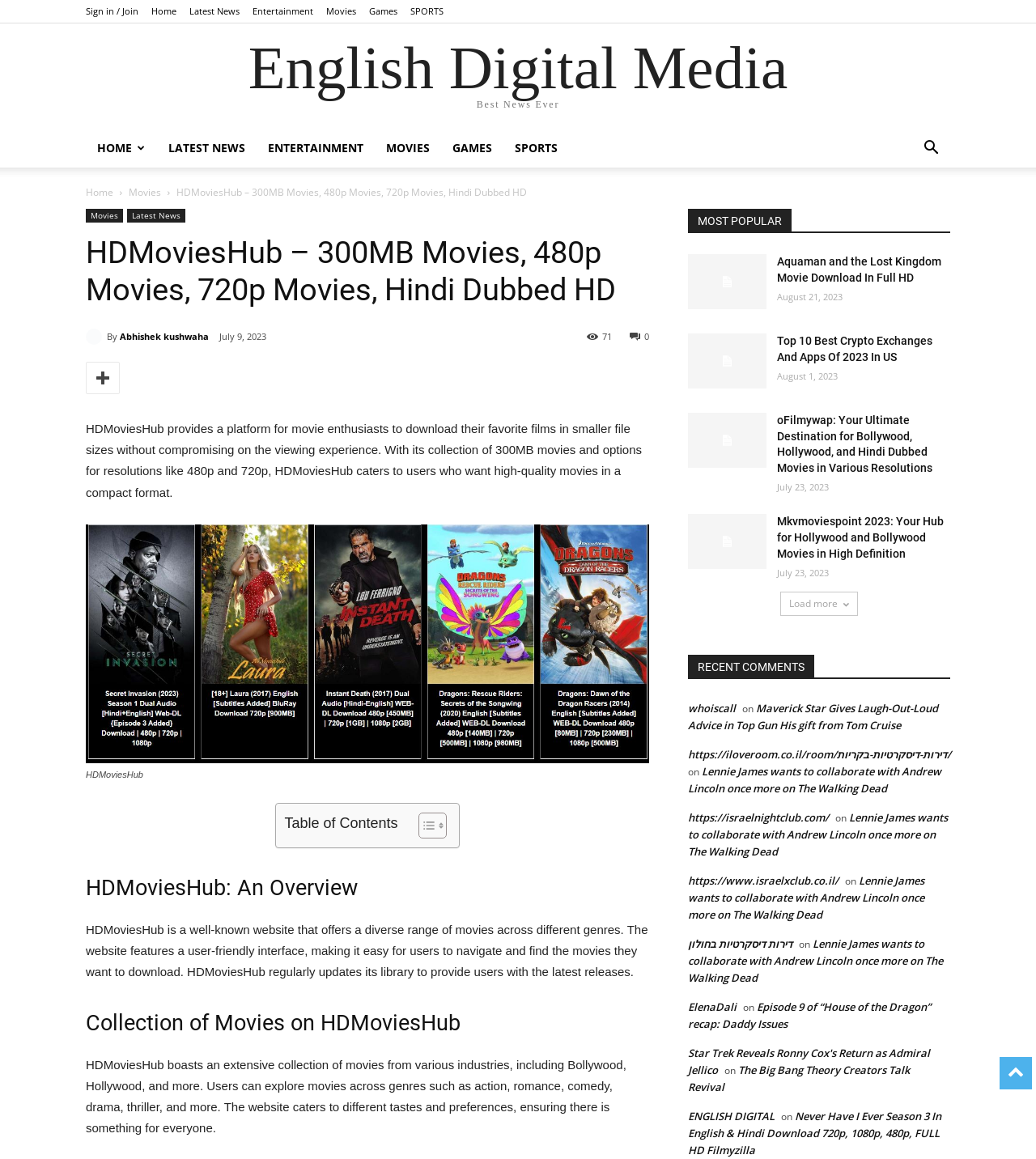What is the name of the author of the article 'oFilmywap: Your Ultimate Destination for Bollywood, Hollywood, and Hindi Dubbed Movies in Various Resolutions'?
Examine the webpage screenshot and provide an in-depth answer to the question.

The webpage lists the article 'oFilmywap: Your Ultimate Destination for Bollywood, Hollywood, and Hindi Dubbed Movies in Various Resolutions' with the author's name, Abhishek kushwaha, mentioned below the article title.